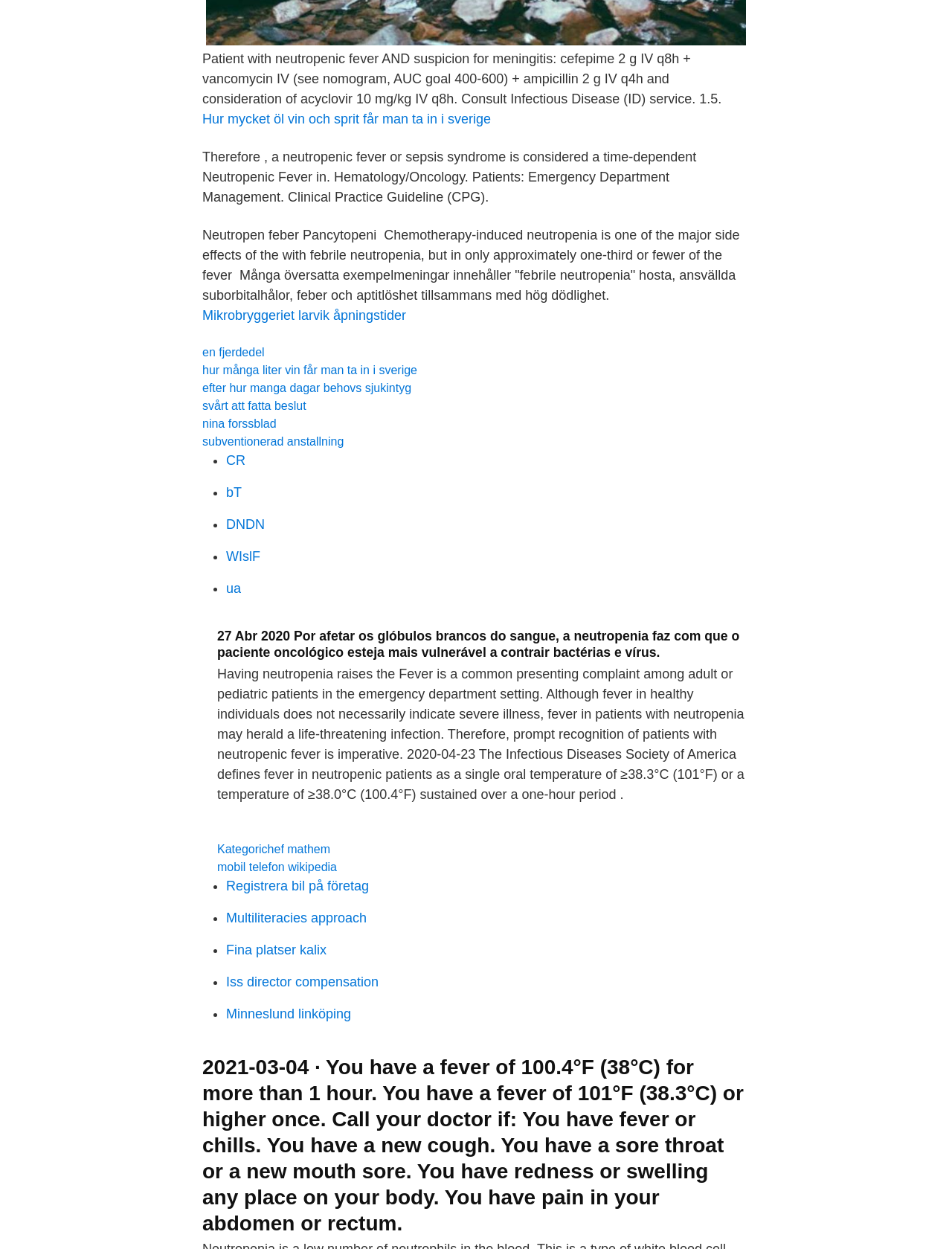Utilize the information from the image to answer the question in detail:
What is the role of the Infectious Disease (ID) service in managing neutropenic fever?

The webpage suggests that the Infectious Disease (ID) service should be consulted in the management of neutropenic fever, indicating that their expertise is necessary for proper care.